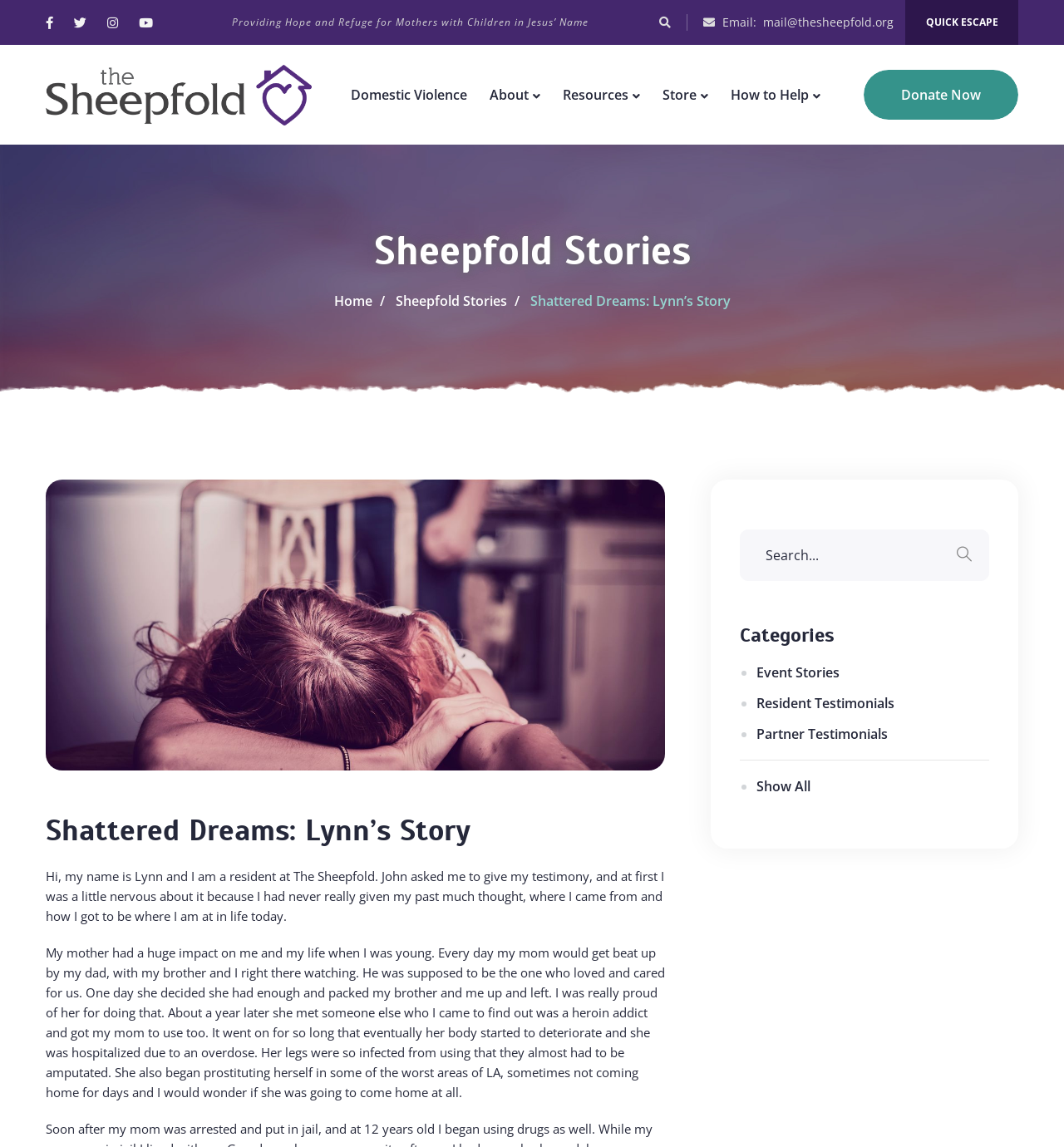Determine the coordinates of the bounding box that should be clicked to complete the instruction: "Search for something". The coordinates should be represented by four float numbers between 0 and 1: [left, top, right, bottom].

[0.695, 0.461, 0.93, 0.506]